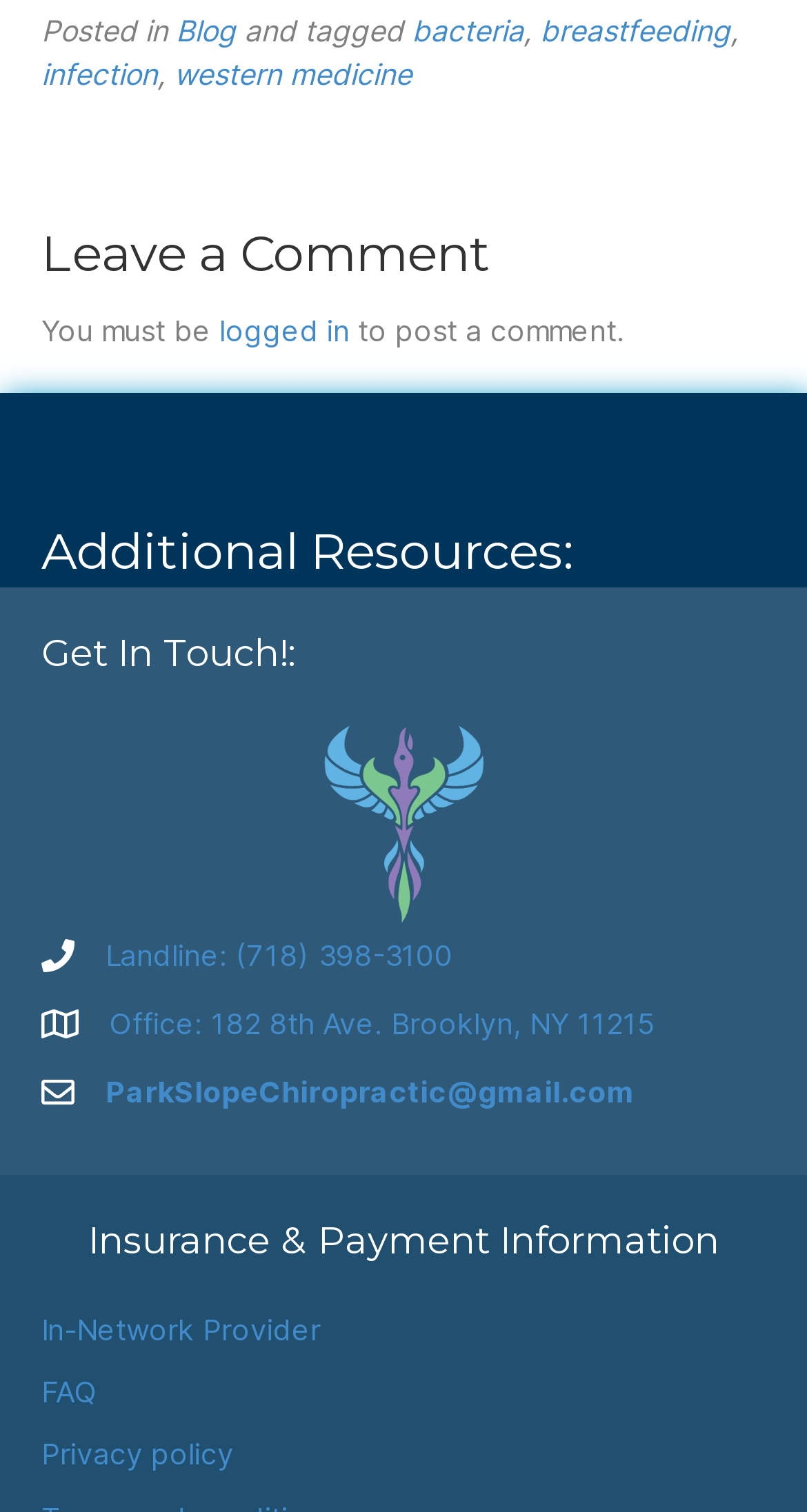Provide the bounding box coordinates of the HTML element this sentence describes: "In-Network Provider". The bounding box coordinates consist of four float numbers between 0 and 1, i.e., [left, top, right, bottom].

[0.051, 0.867, 0.397, 0.89]